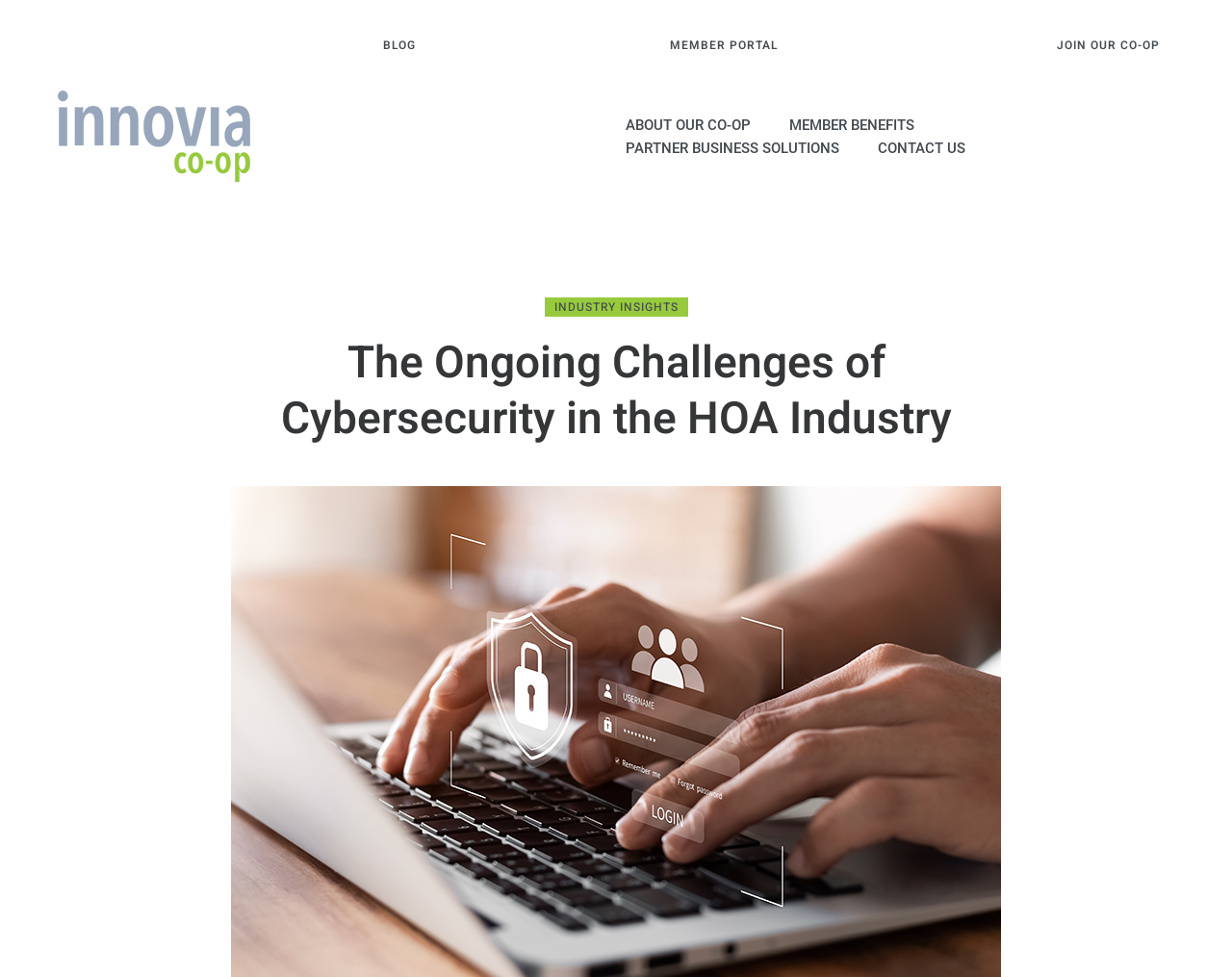Provide a single word or phrase answer to the question: 
What is the position of the 'CONTACT US' link?

Bottom right